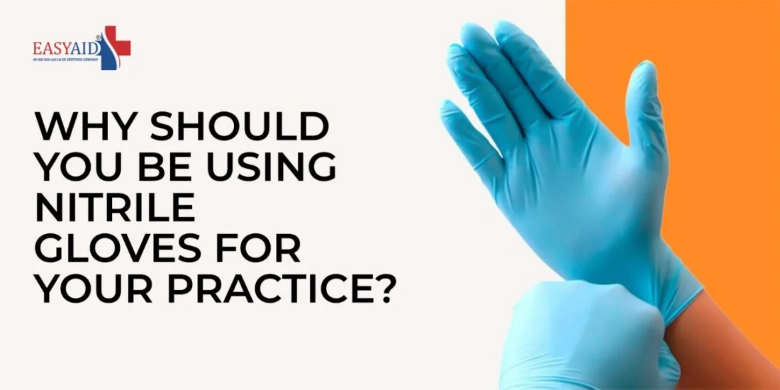What is the purpose of the nitrile gloves?
Please provide a single word or phrase as the answer based on the screenshot.

Protection and hygiene